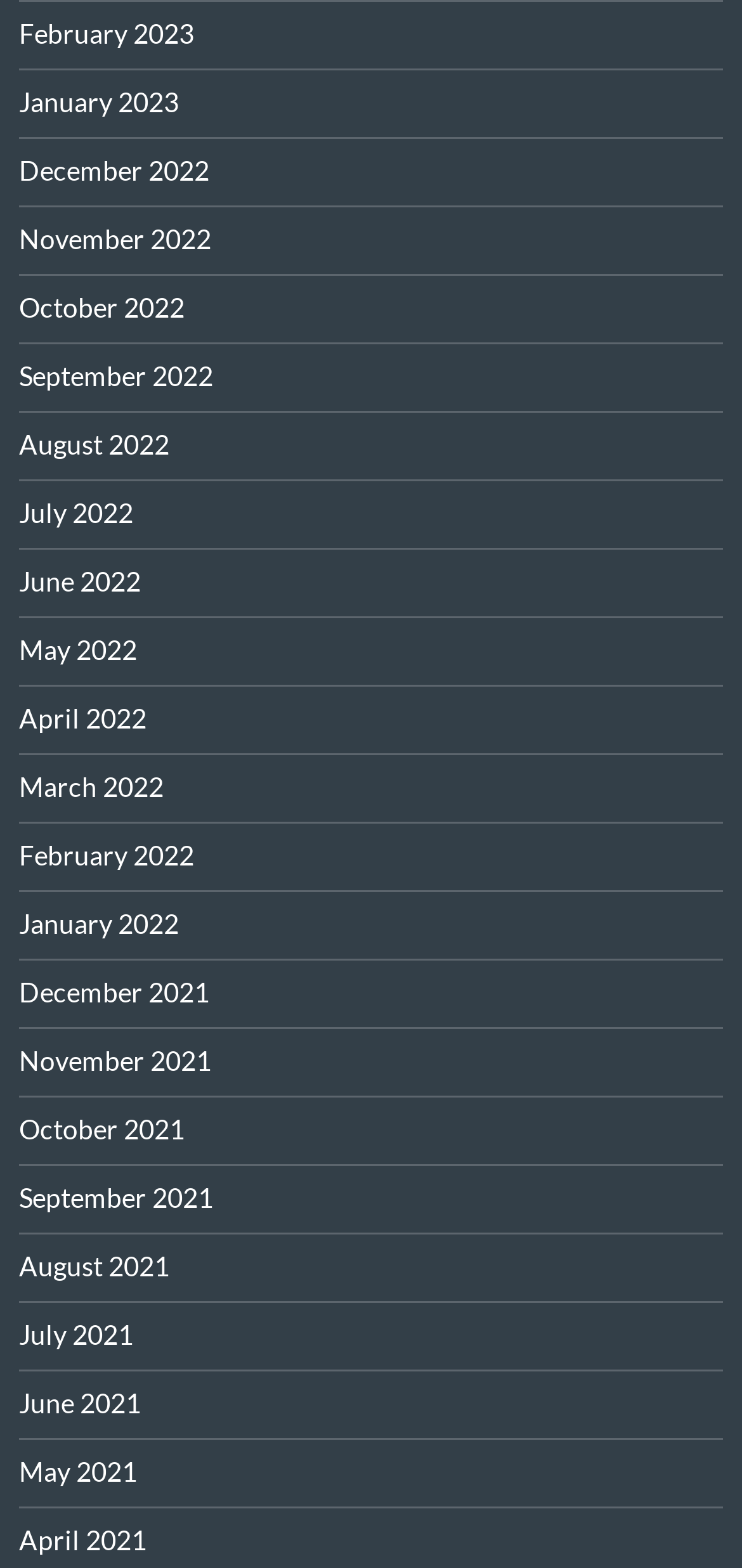How many links are there in the first row?
Using the image as a reference, give an elaborate response to the question.

I analyzed the bounding box coordinates of the link elements and found that the first four links ('February 2023', 'January 2023', 'December 2022', and 'November 2022') have similar y1 and y2 coordinates, indicating that they are in the same row. Therefore, there are 4 links in the first row.